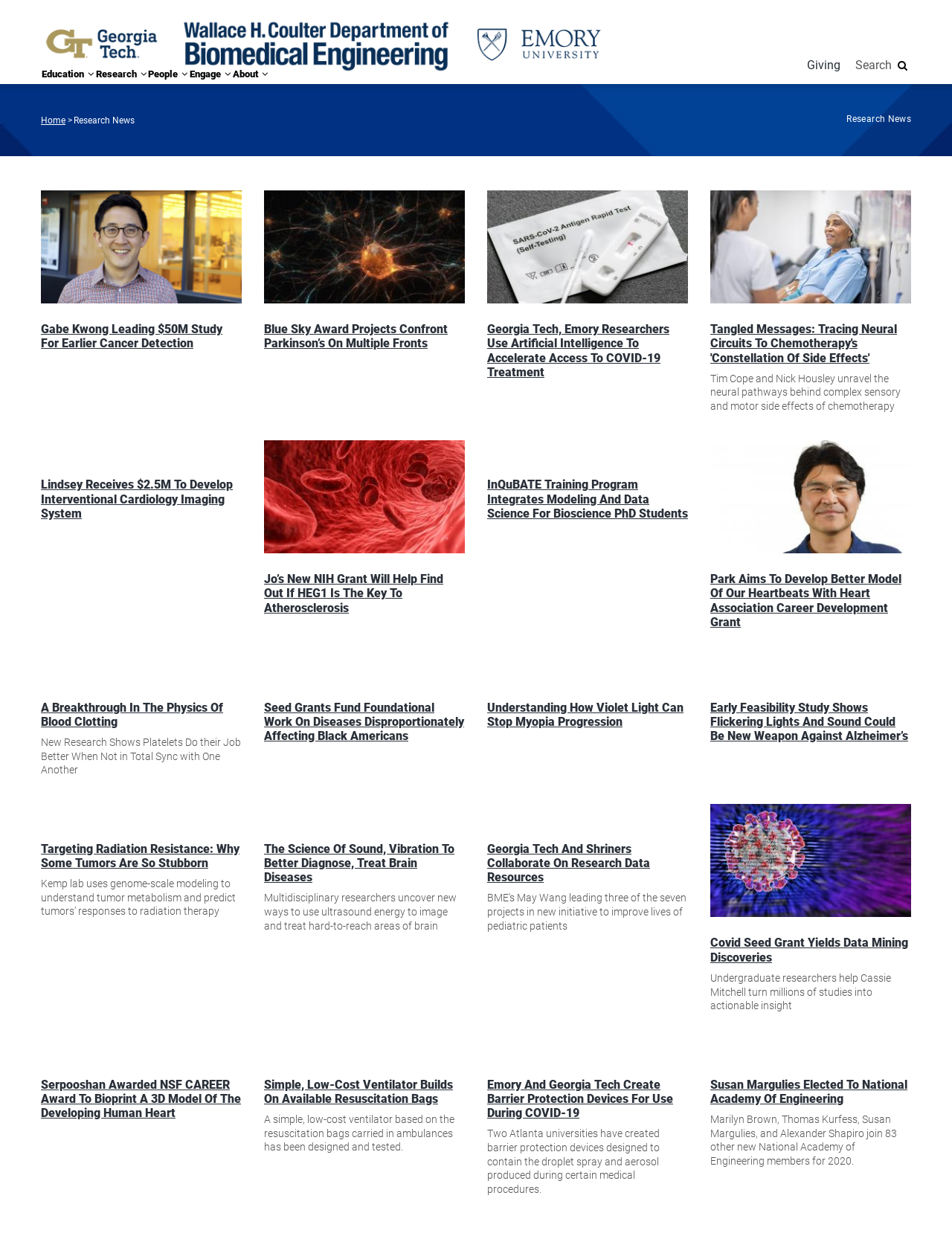Locate the bounding box for the described UI element: "What We Do". Ensure the coordinates are four float numbers between 0 and 1, formatted as [left, top, right, bottom].

None